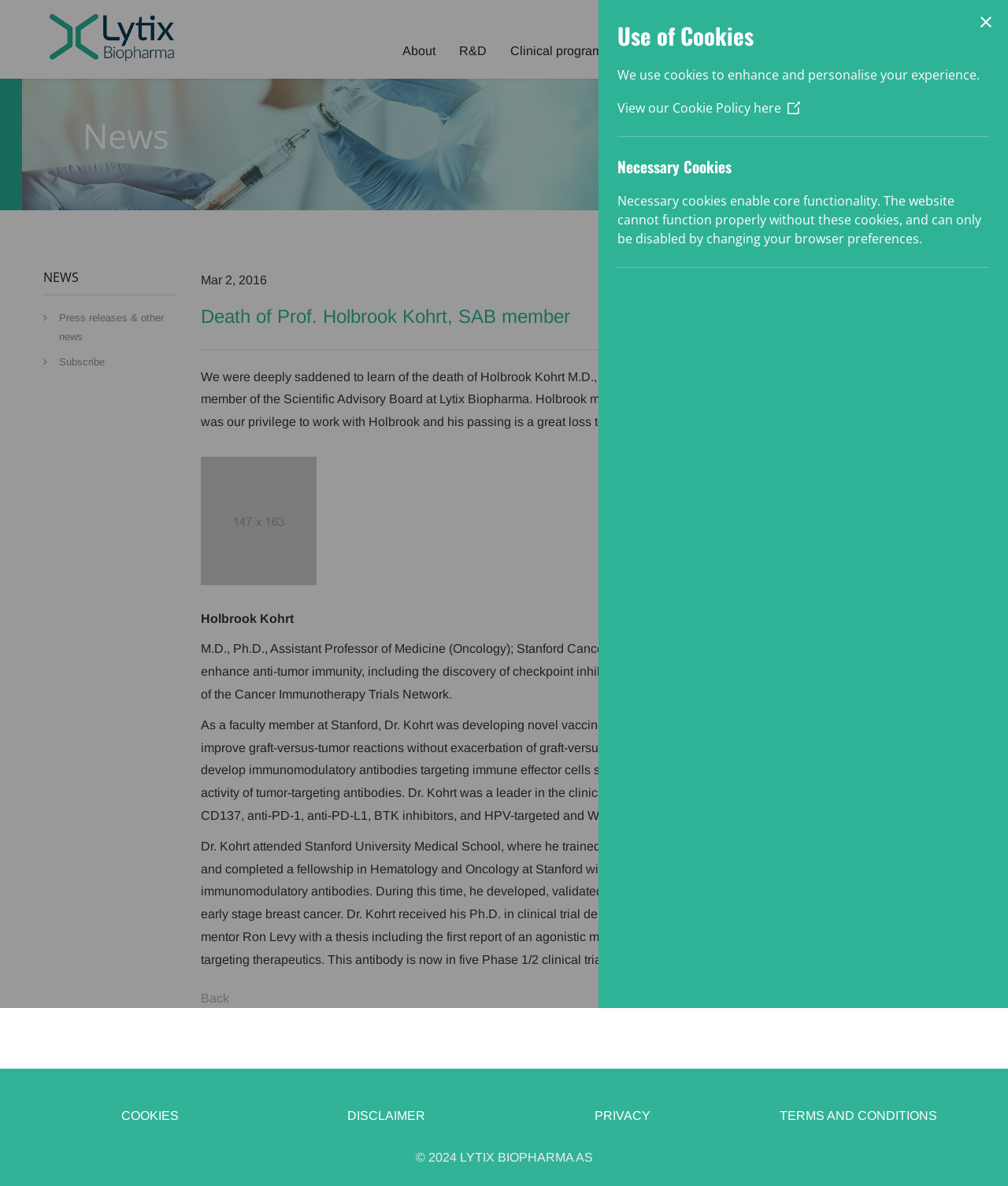Please identify the bounding box coordinates of the element that needs to be clicked to execute the following command: "Go to About page". Provide the bounding box using four float numbers between 0 and 1, formatted as [left, top, right, bottom].

[0.388, 0.02, 0.444, 0.066]